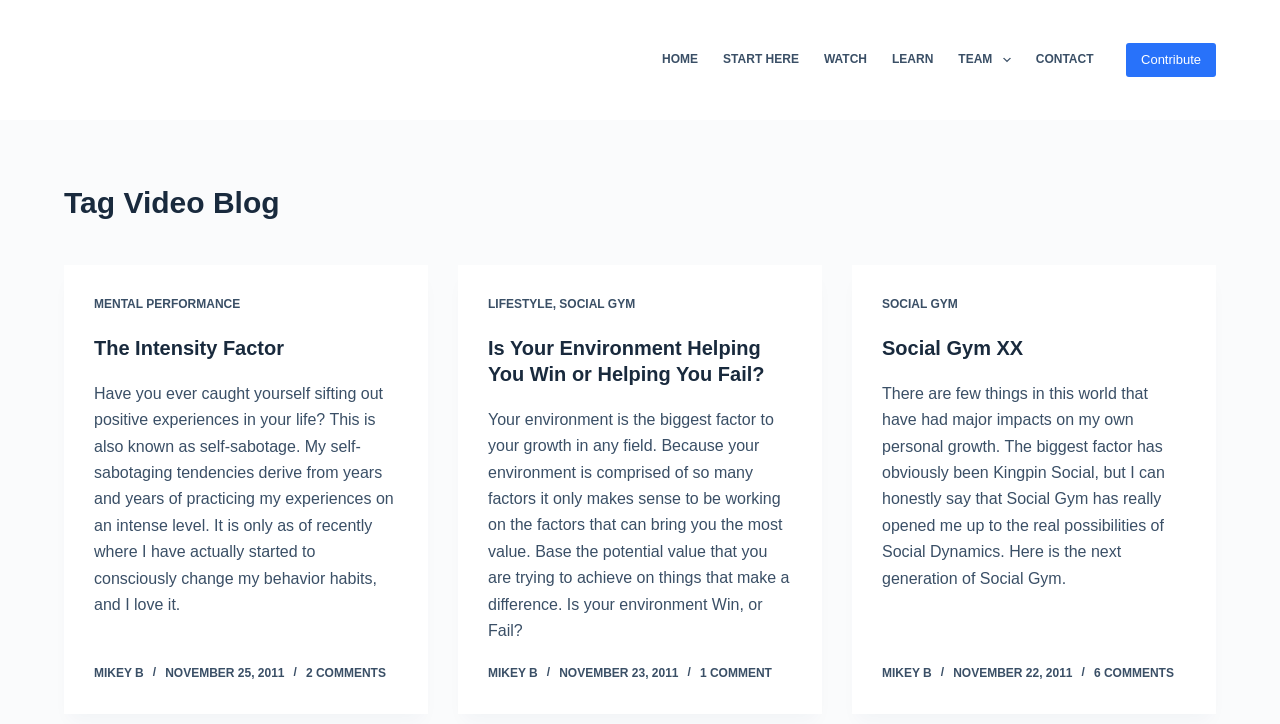Please extract the primary headline from the webpage.

Tag Video Blog